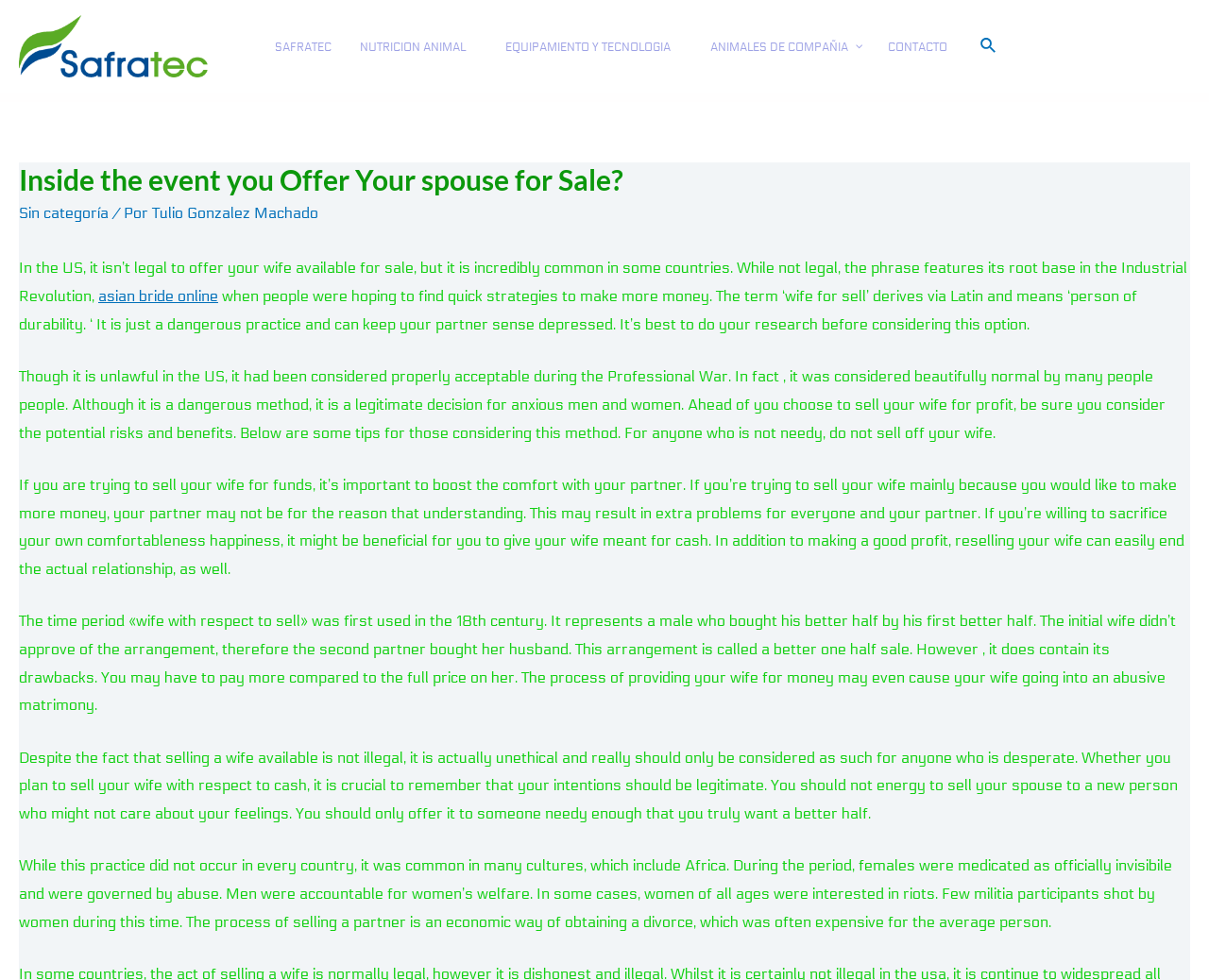Describe in detail what you see on the webpage.

The webpage is about the topic "Inside the event you Offer Your spouse for Sale?" and is provided by SAFRATEC. At the top left corner, there is a logo of SAFRATEC, which is an image with a link to the website. 

Below the logo, there are five links in a row, each with a layout table, which are "SAFRATEC", "NUTRICION ANIMAL", "EQUIPAMIENTO Y TECNOLOGIA", "ANIMALES DE COMPAÑIA", and "CONTACTO". These links are positioned horizontally, taking up the top section of the page.

On the right side of the page, there is a search icon, which is an image with a link to the search function.

The main content of the webpage is an article about the history and implications of selling one's wife. The article is divided into several paragraphs, each discussing a different aspect of the topic. The text is written in a formal tone and provides information about the origins of the phrase "wife for sale", its legality, and the potential risks and benefits of considering this option.

The article is structured with a clear hierarchy, with a main heading "Inside the event you Offer Your spouse for Sale?" at the top, followed by several subheadings and paragraphs of text. There are also several links within the article, including "asian bride online", which is a relevant resource for the topic.

Overall, the webpage provides a detailed and informative article about the topic of selling one's wife, with a clear structure and relevant links and resources.